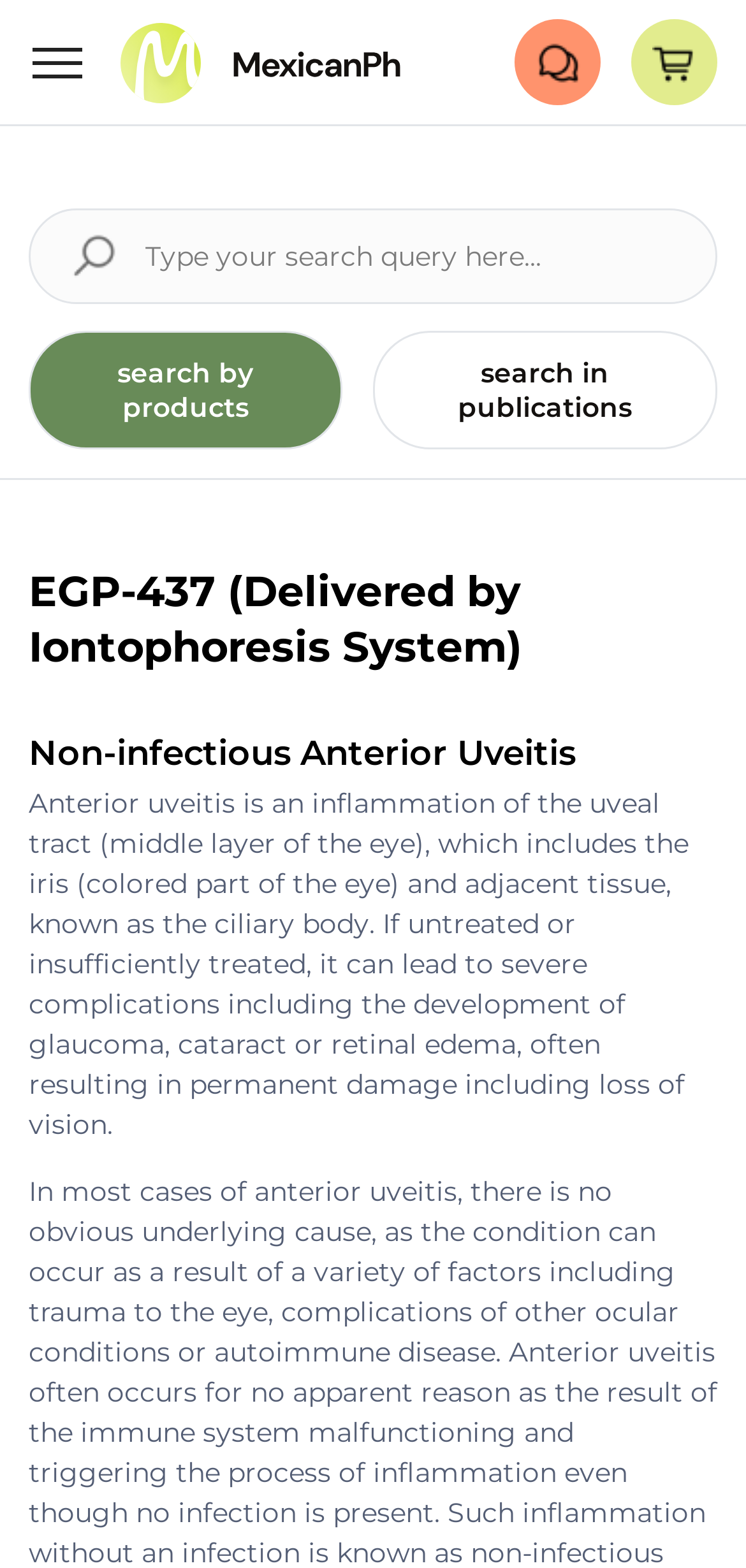Explain the webpage's design and content in an elaborate manner.

The webpage is about Anterior Uveitis, a medical condition. At the top left corner, there is a logo, which is an image with a link. Next to the logo, on the top right corner, there are two buttons: "click to open live chat" and "click to open your cart". 

Below the top section, there is a search bar that spans the entire width of the page. The search bar has a text box where users can type their search query, and two buttons: "search by products" and "search in publications". 

The main content of the page starts with a heading "EGP-437 (Delivered by Iontophoresis System)" followed by a subheading "Non-infectious Anterior Uveitis". Below the subheading, there is a paragraph of text that describes Anterior Uveitis, its effects on the eye, and the potential complications if left untreated.